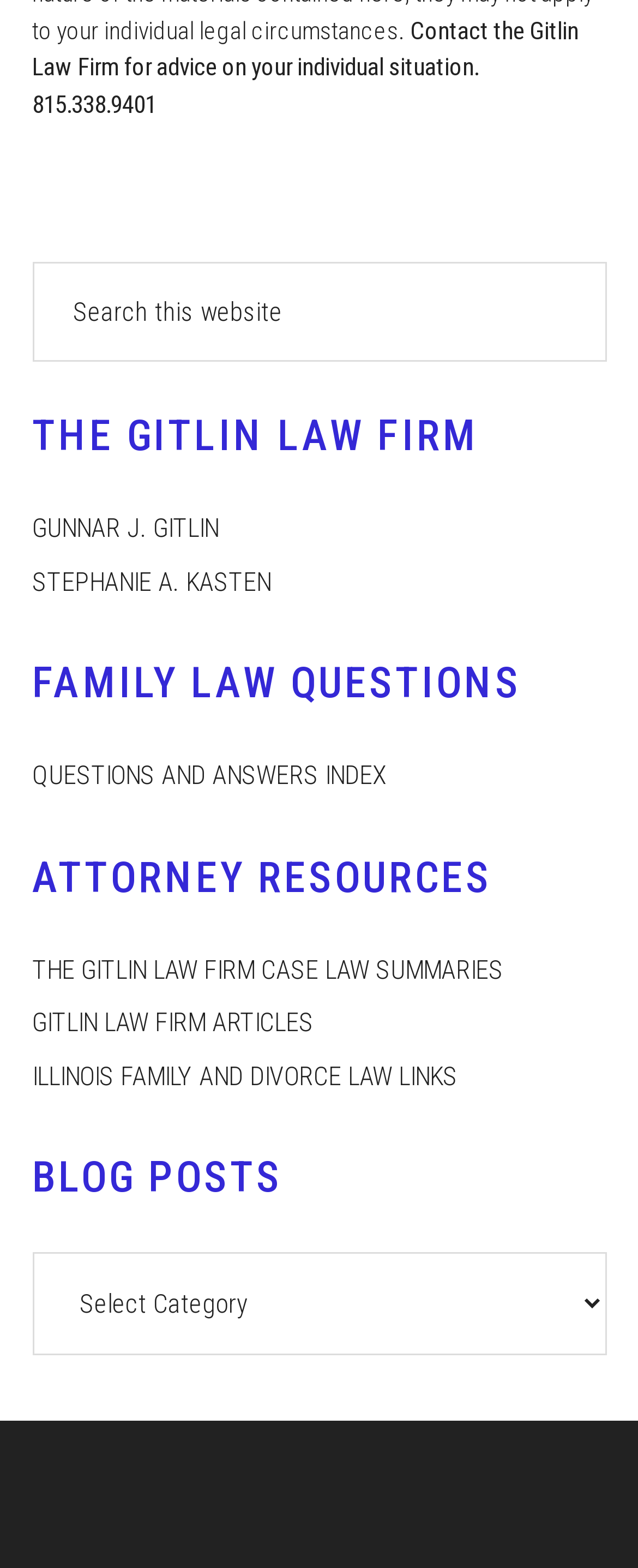How many links are there under the 'THE GITLIN LAW FIRM' heading?
Based on the image, respond with a single word or phrase.

2